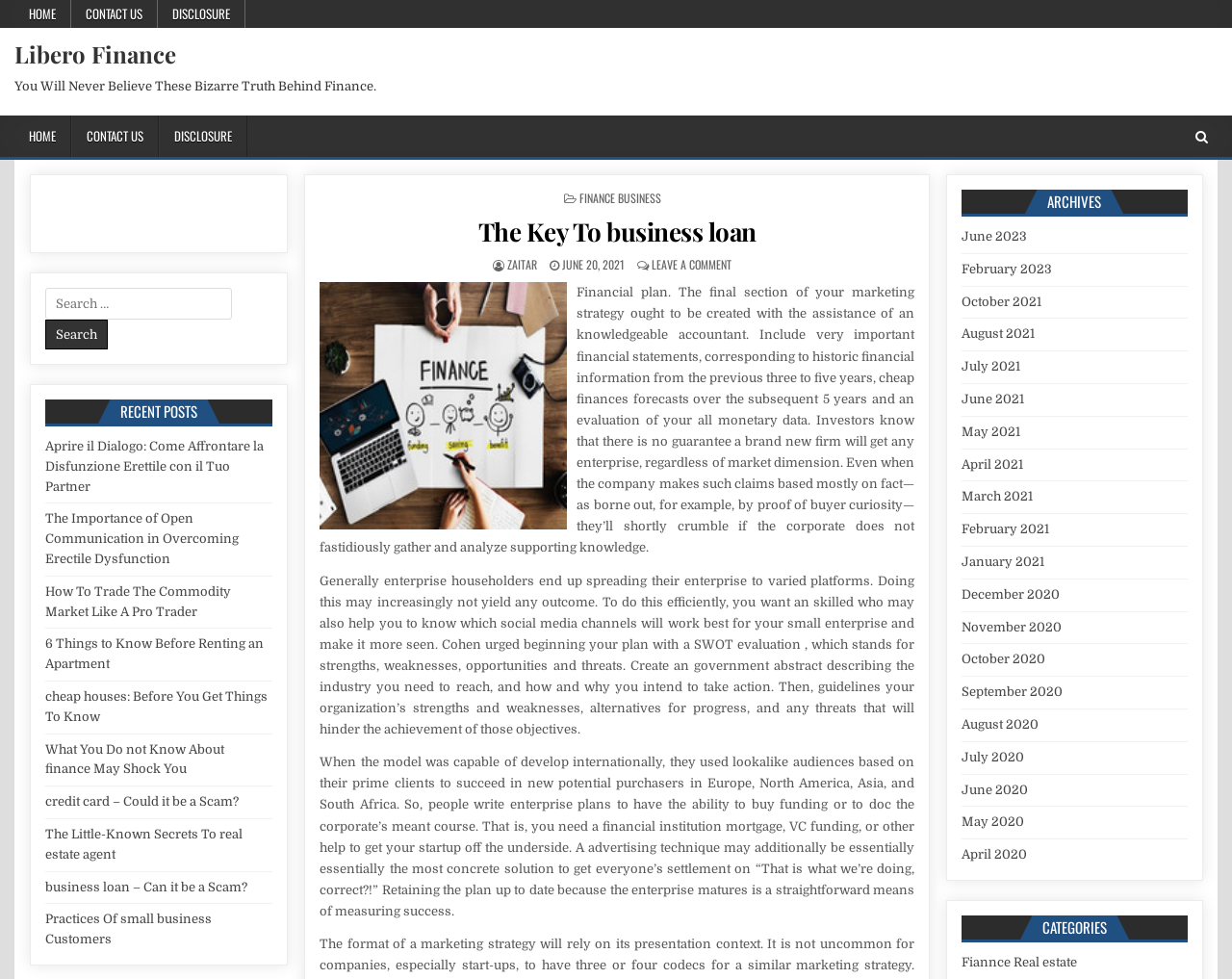Identify the bounding box coordinates of the area you need to click to perform the following instruction: "Read the article 'The Key To business loan'".

[0.26, 0.221, 0.742, 0.252]